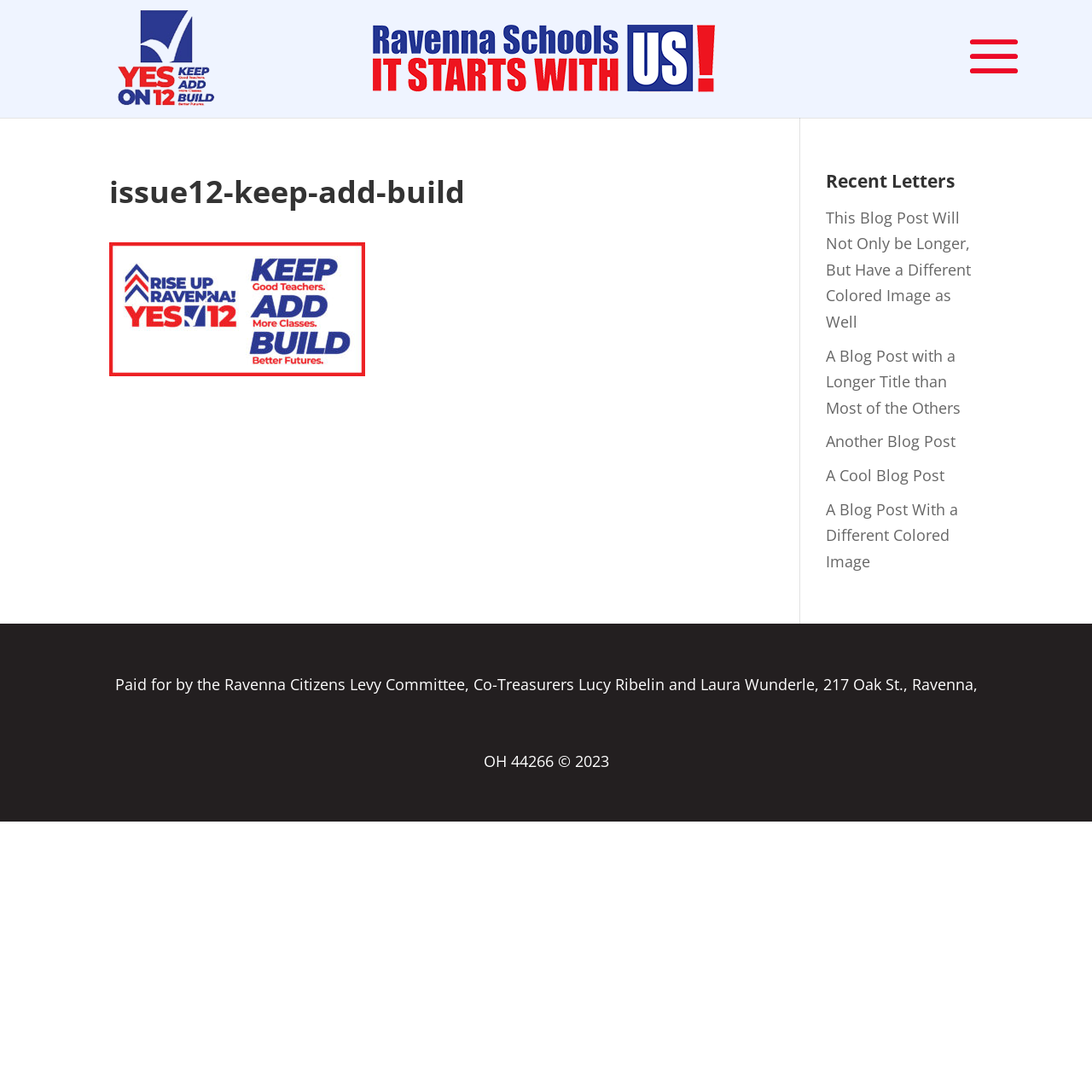How many blog posts are listed?
Please describe in detail the information shown in the image to answer the question.

By examining the links under the 'Recent Letters' heading, I count 5 blog post titles, which are 'This Blog Post Will Not Only be Longer, But Have a Different Colored Image as Well', 'A Blog Post with a Longer Title than Most of the Others', 'Another Blog Post', 'A Cool Blog Post', and 'A Blog Post With a Different Colored Image'.